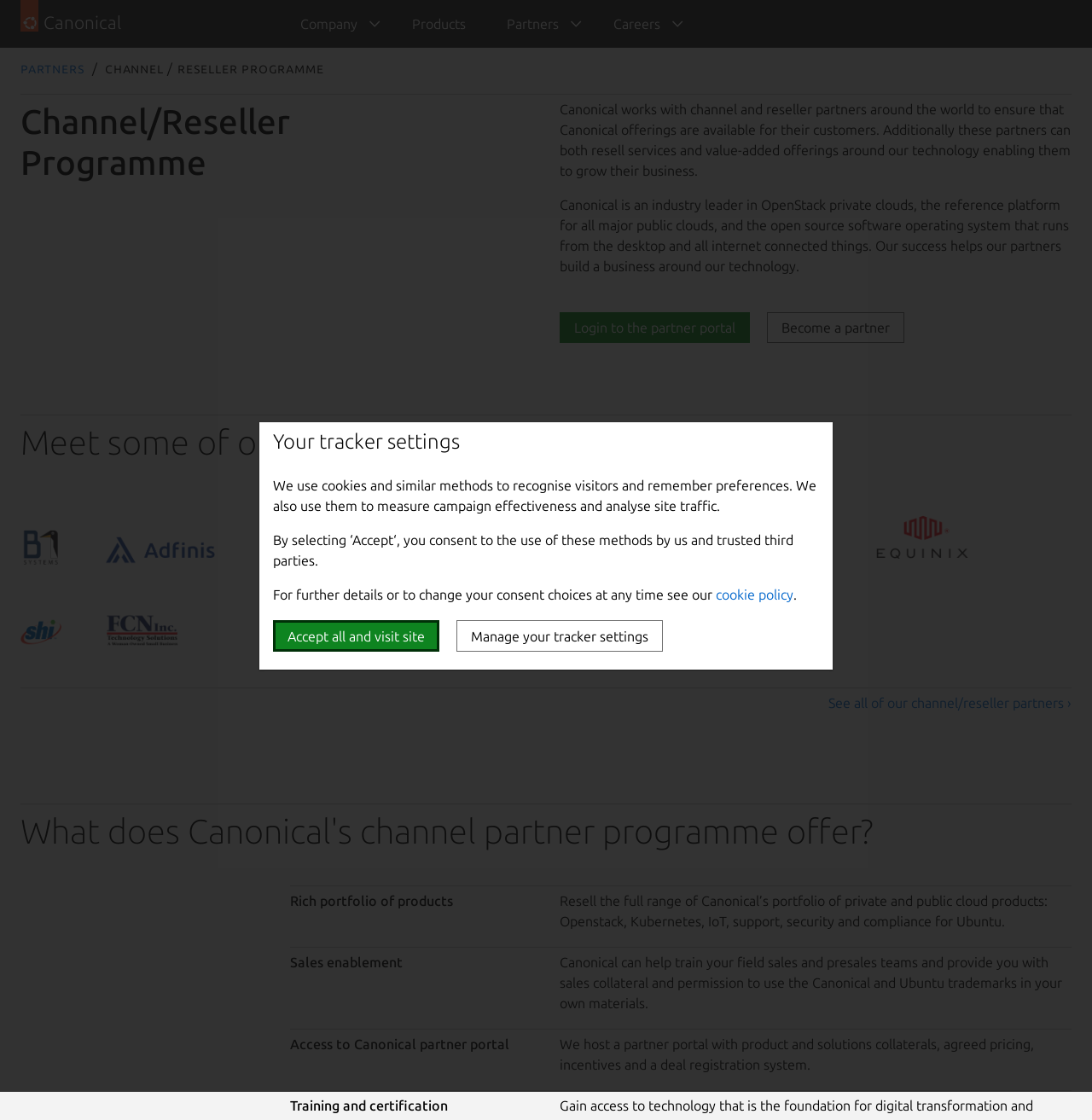Give a one-word or short-phrase answer to the following question: 
What is provided to partners for sales enablement?

Training and sales collateral